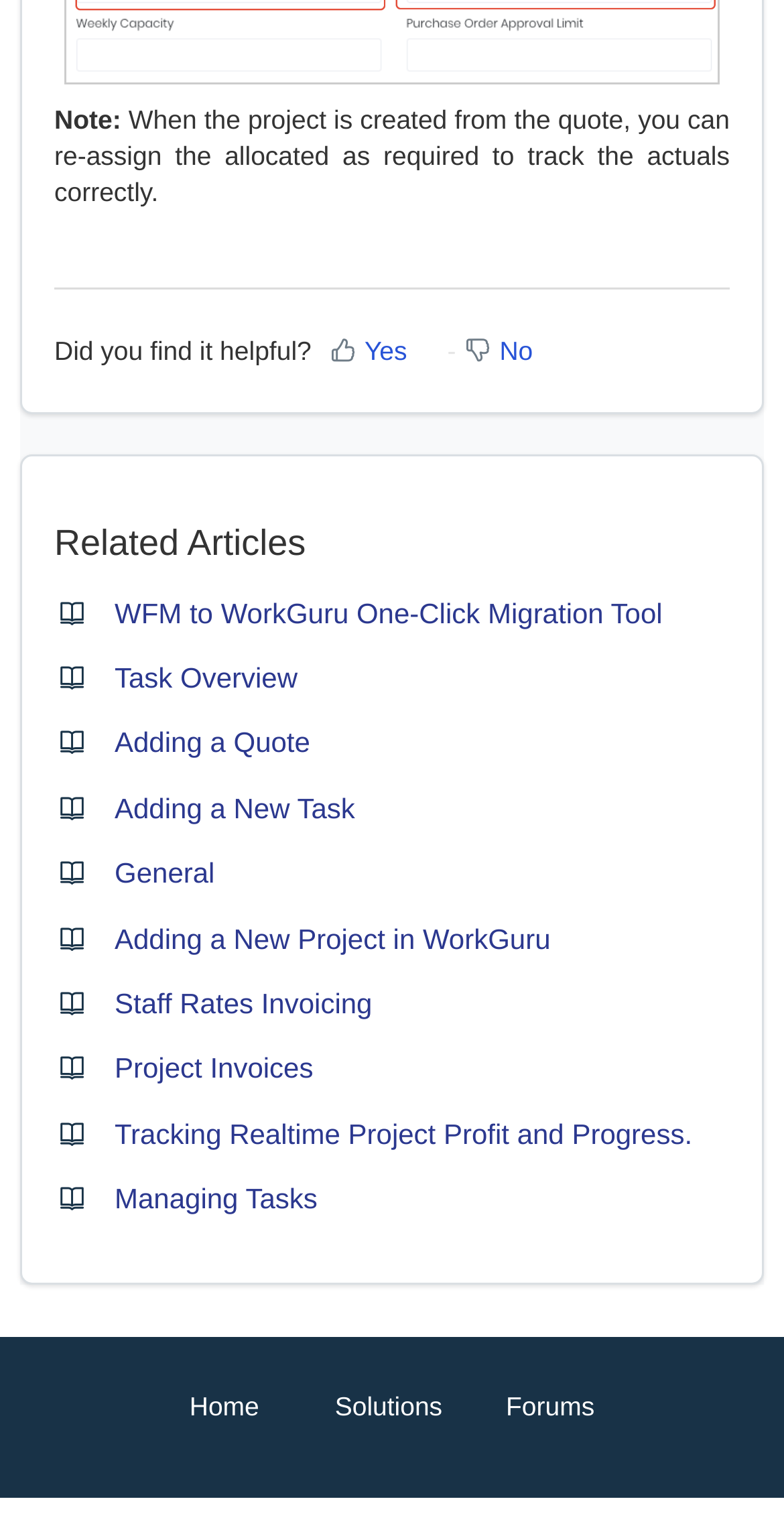Given the element description General, predict the bounding box coordinates for the UI element in the webpage screenshot. The format should be (top-left x, top-left y, bottom-right x, bottom-right y), and the values should be between 0 and 1.

[0.146, 0.557, 0.274, 0.578]